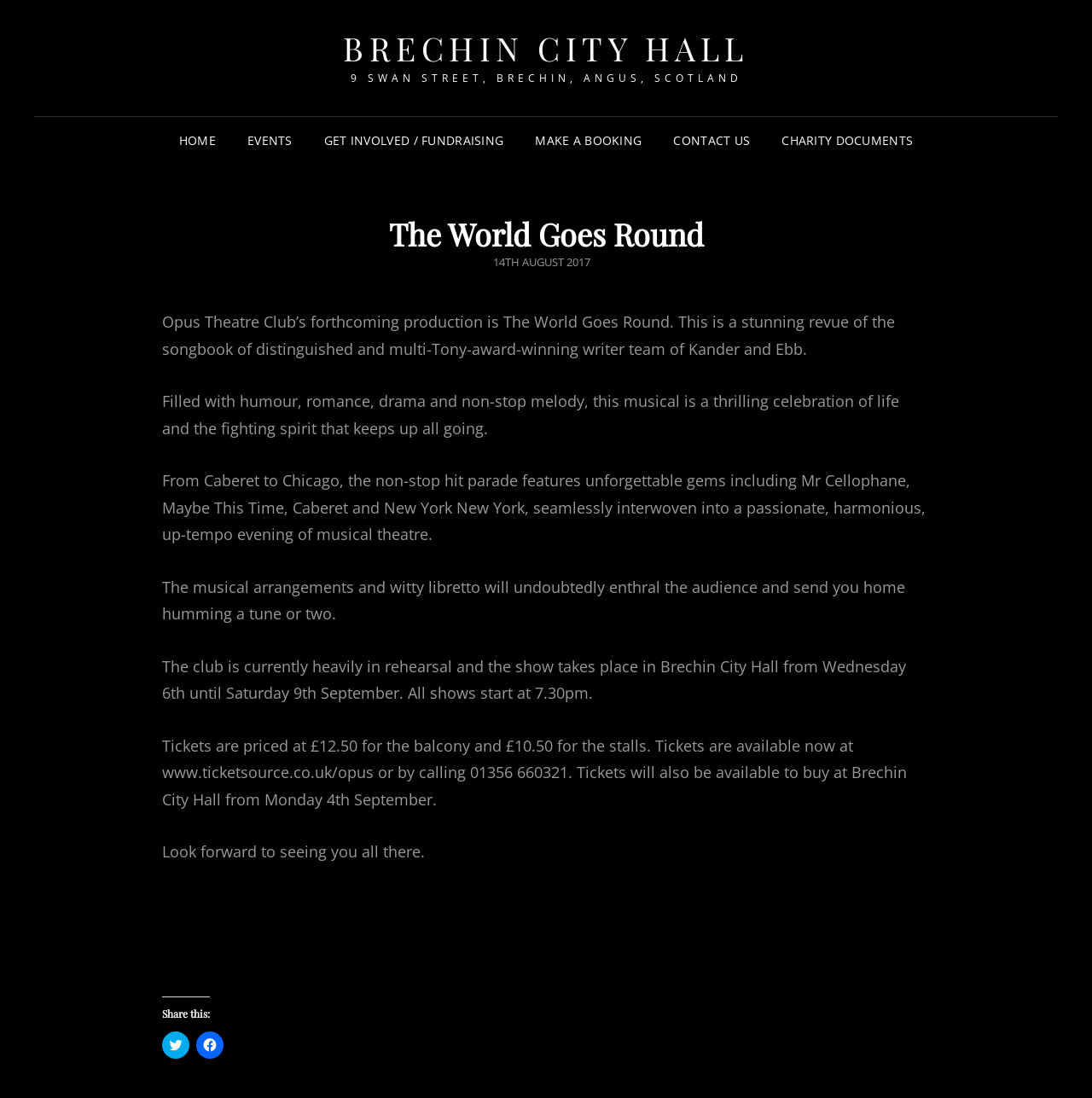Identify the bounding box coordinates necessary to click and complete the given instruction: "Click to share on Twitter".

[0.148, 0.94, 0.173, 0.964]